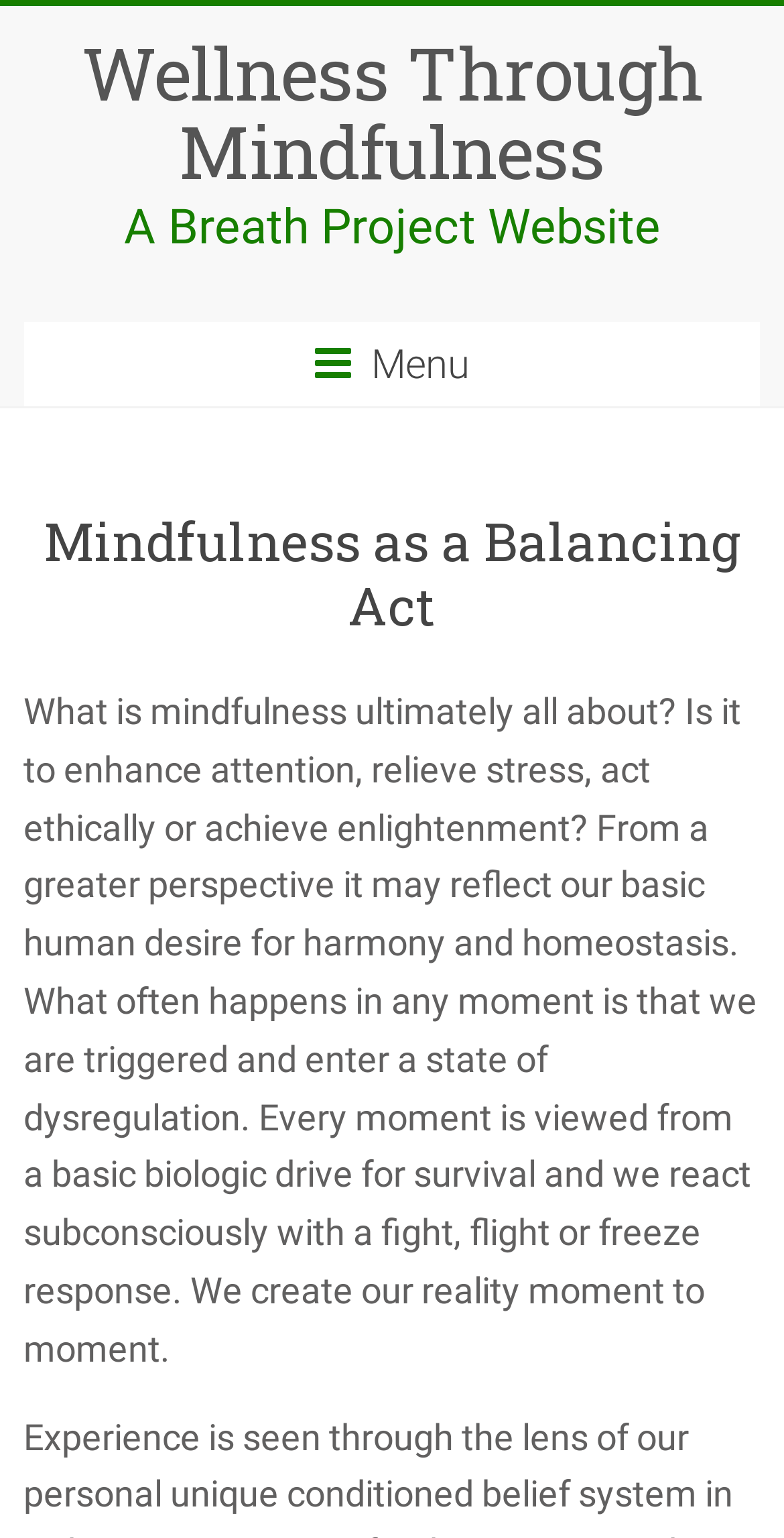Provide the bounding box coordinates of the HTML element this sentence describes: "Wellness Through Mindfulness".

[0.104, 0.016, 0.896, 0.129]